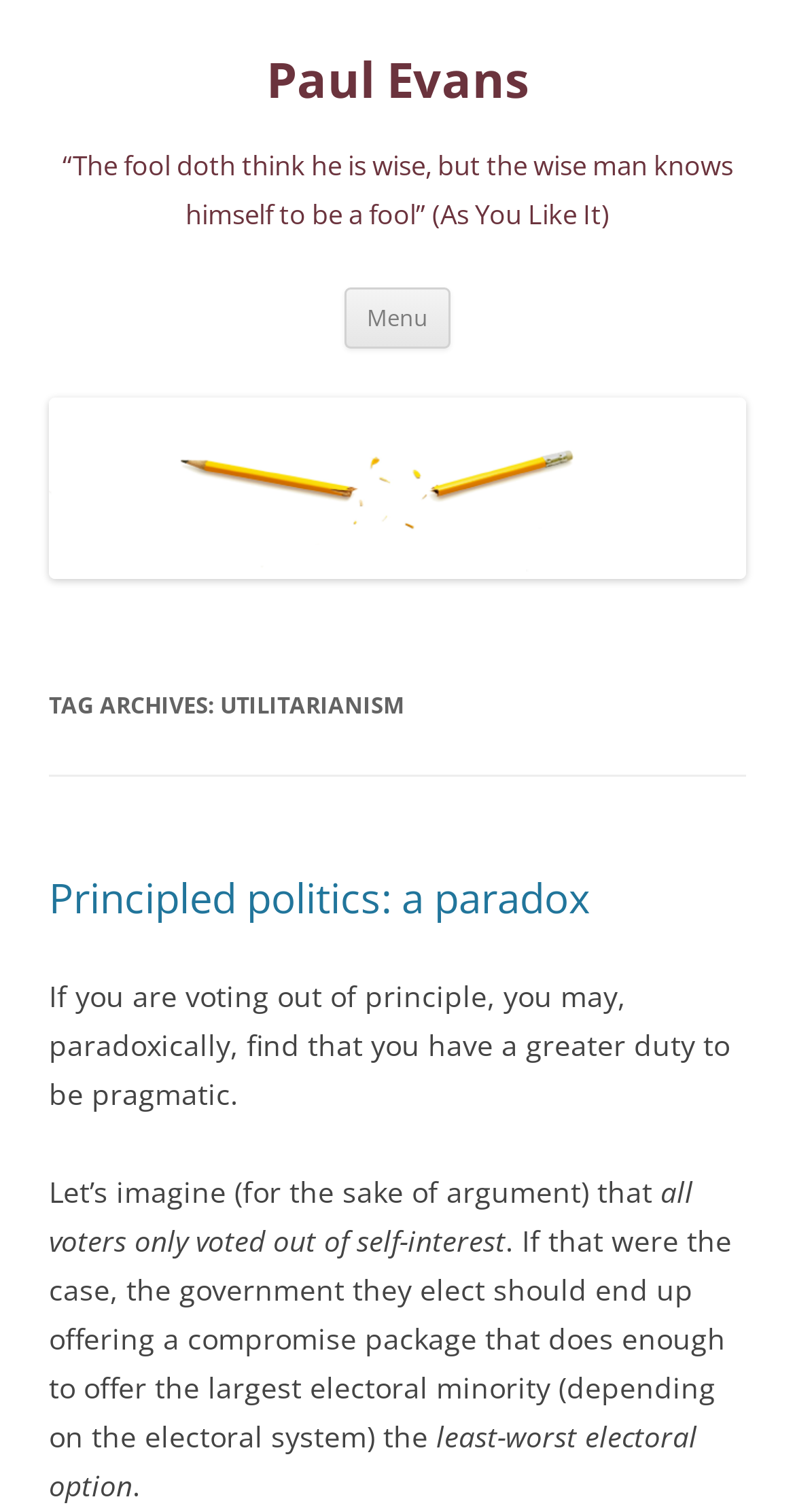What is the topic of the article?
Using the image as a reference, answer the question in detail.

The topic of the article can be inferred from the header element that contains the text 'TAG ARCHIVES: UTILITARIANISM'. This suggests that the article is related to the concept of utilitarianism.